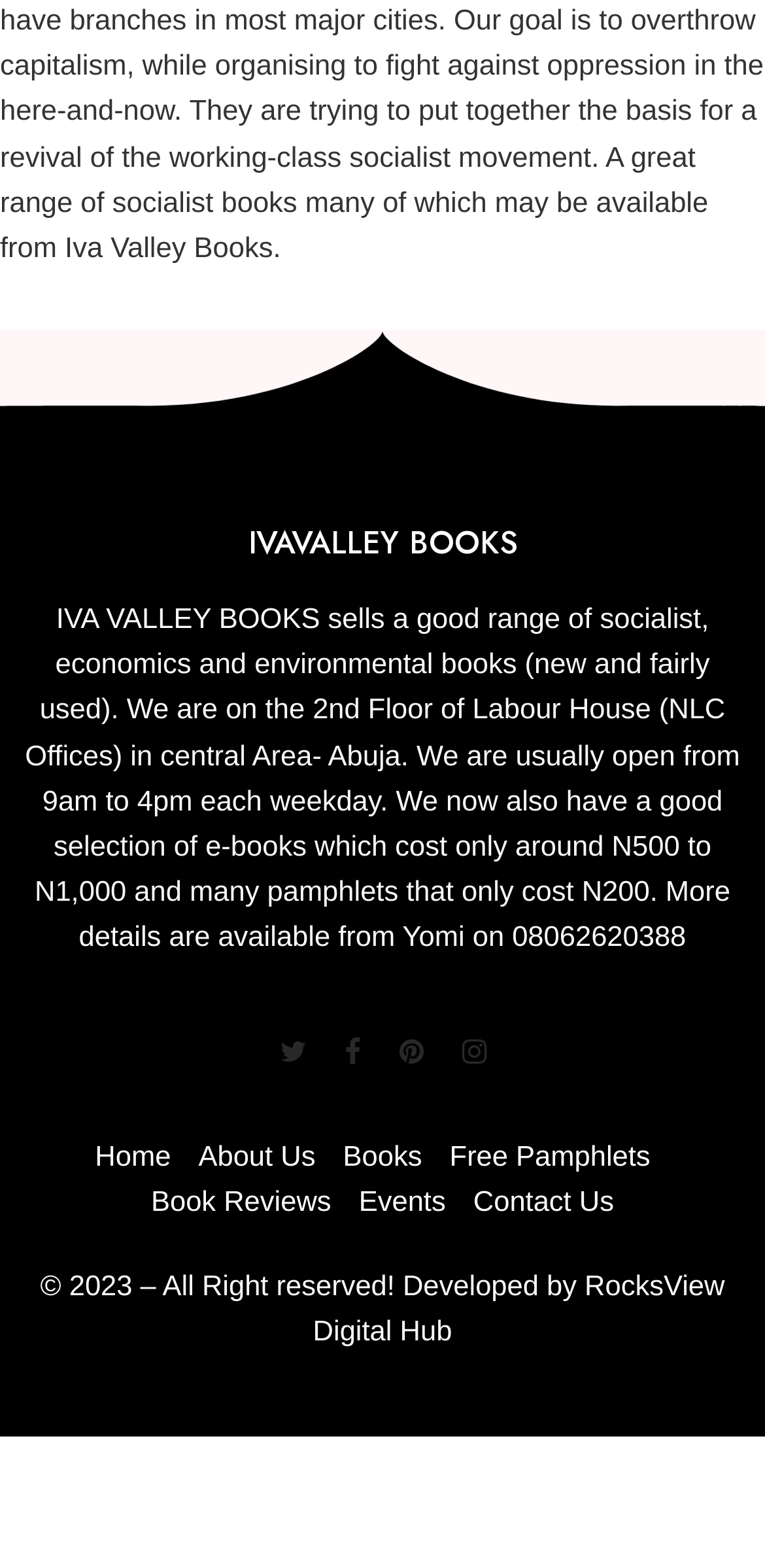What is the contact number of Yomi?
Answer the question with as much detail as you can, using the image as a reference.

The contact number of Yomi can be found in the StaticText element that provides contact information, which reads 'are available from Yomi on 08062620388'.